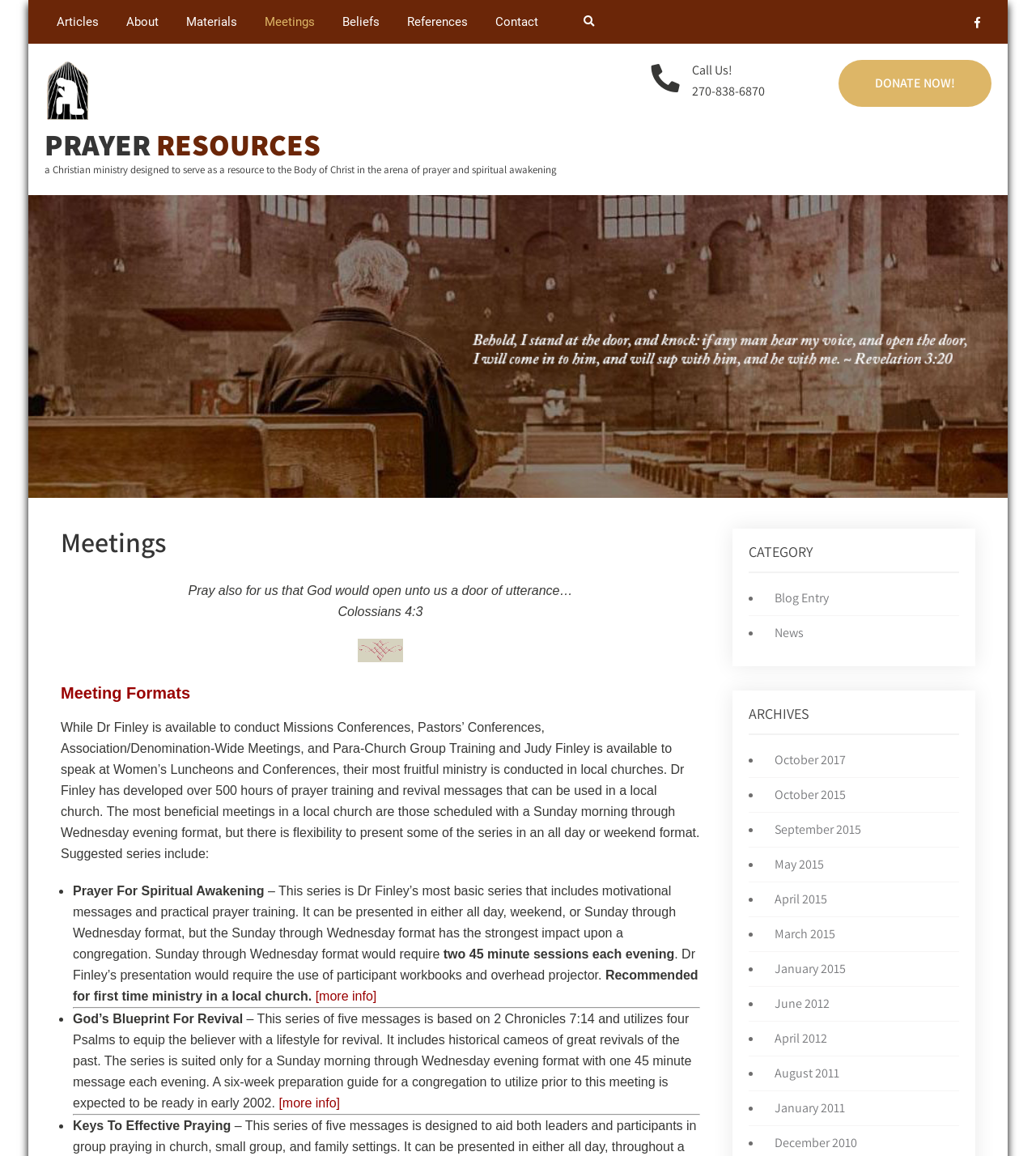What is the purpose of Dr. Finley's ministry?
Use the screenshot to answer the question with a single word or phrase.

Serve as a resource to the Body of Christ